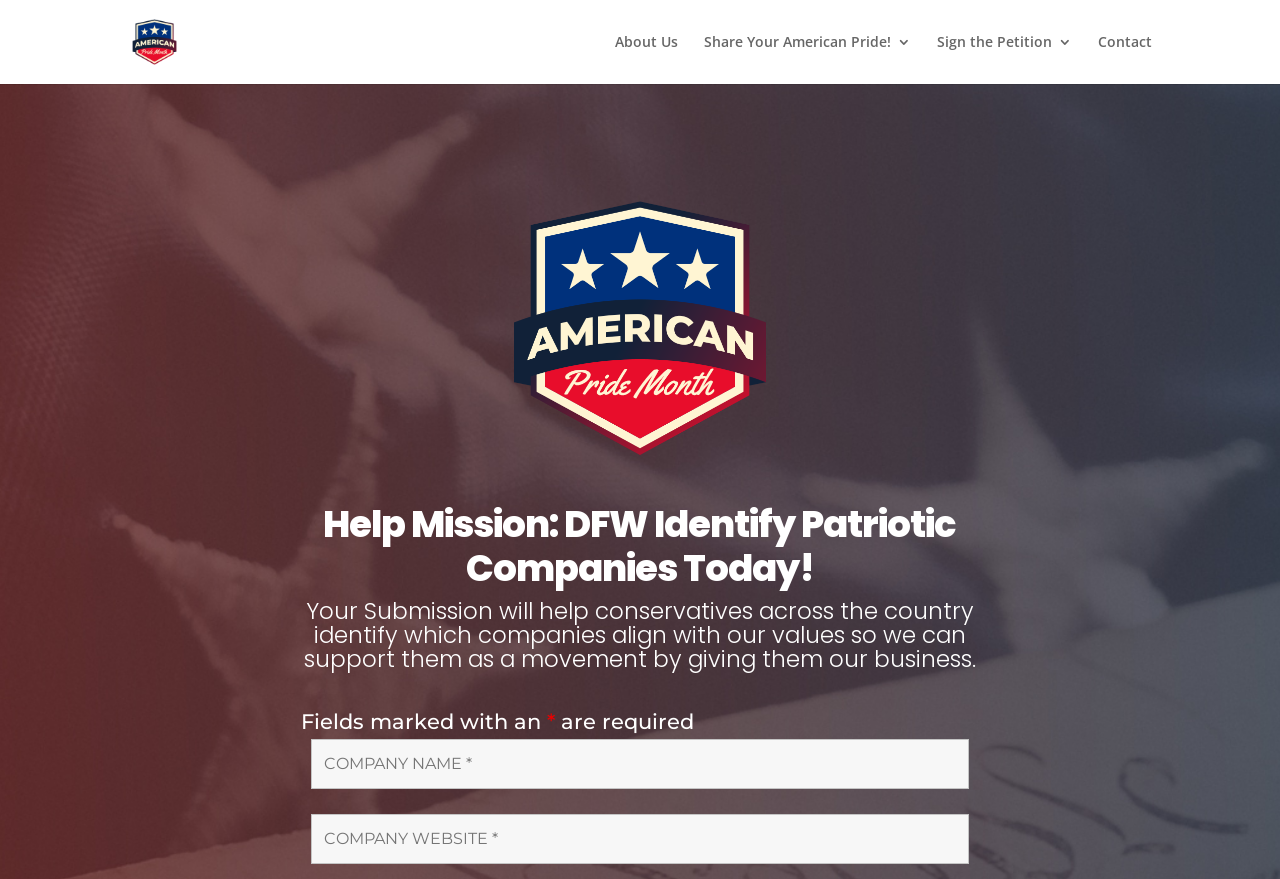What can users do on this webpage?
Provide a detailed answer to the question, using the image to inform your response.

The webpage has a form with text fields and a heading that says 'Help Mission: DFW Identify Patriotic Companies Today!', indicating that users can submit a company on this webpage.